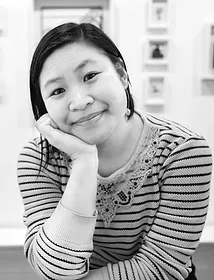Detail all significant aspects of the image you see.

This black-and-white portrait features artist Bianca Levan, who is known for her intricate hand-cut paper art. She presents a serene expression, resting her chin on her hand, which exemplifies her contemplative approach to both her life and work. The background hints at a creative environment filled with art, reflecting her practice that explores themes of transition and emotional processing. Levan's unique artistic style incorporates elements inspired by her internal inquiries, often merging natural and human influences. As a Vietnamese-American artist based in San Francisco, her educational background in Biology and English Literature enriches the narrative quality of her pieces, inviting viewers to engage with the complexities of her craftsmanship.